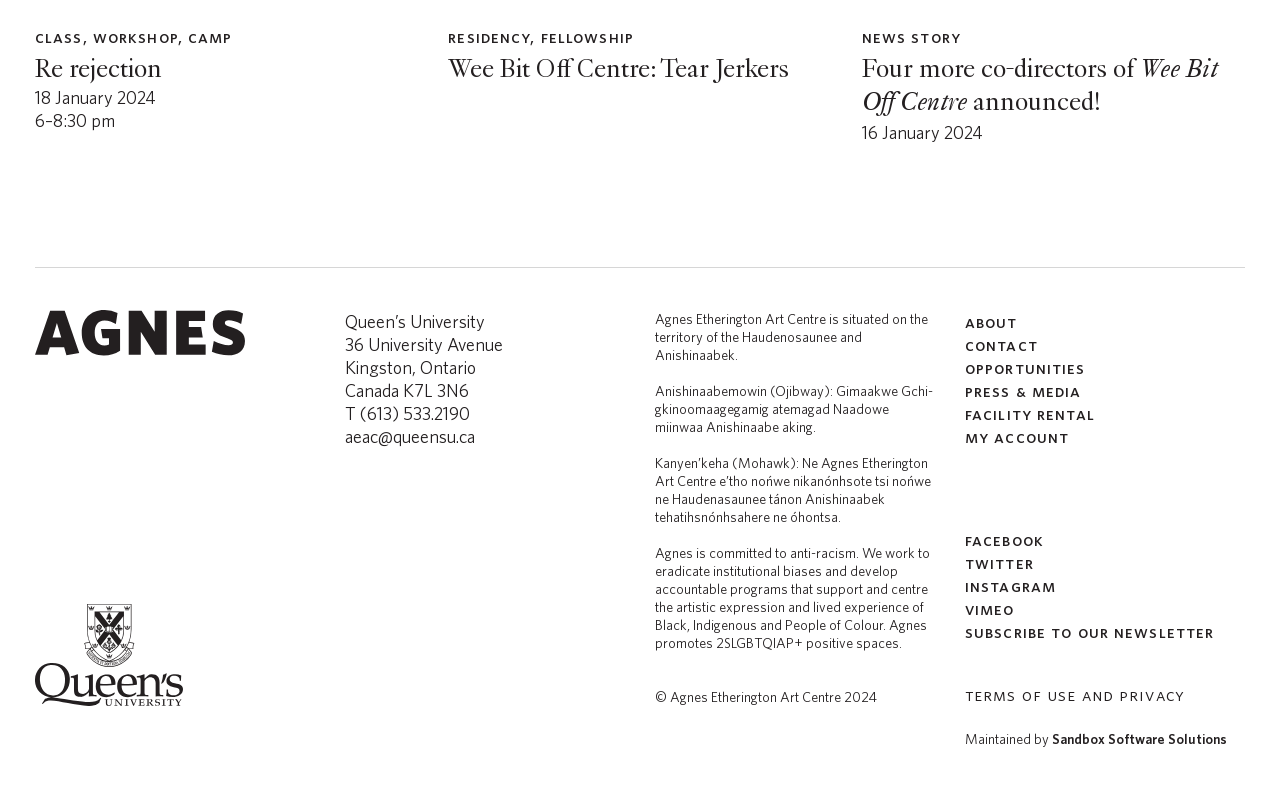Could you find the bounding box coordinates of the clickable area to complete this instruction: "Search for a topic"?

None